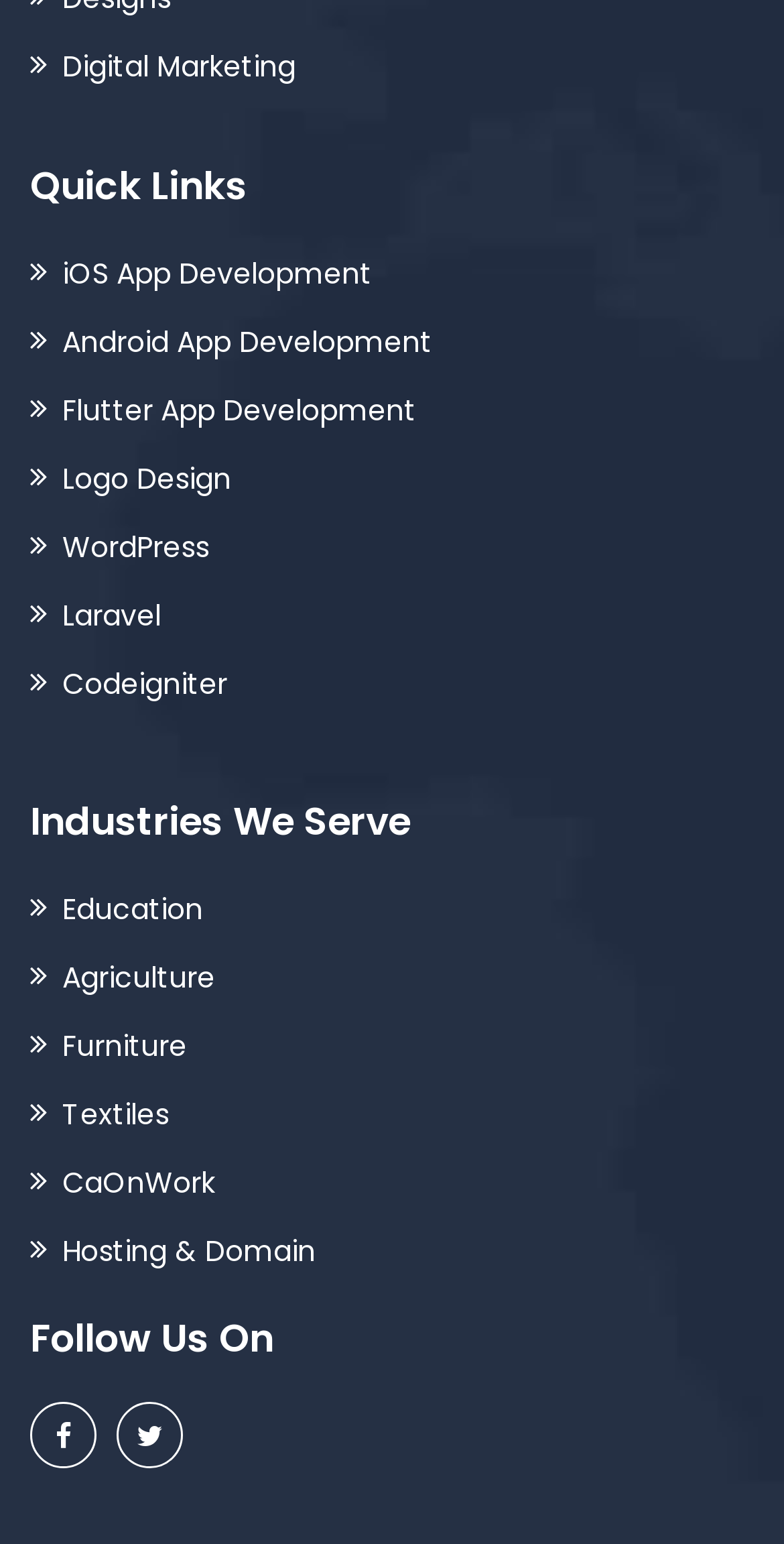Consider the image and give a detailed and elaborate answer to the question: 
What is the last industry served listed?

I looked at the links under the 'Industries We Serve' heading and found that the last industry served listed is 'CaOnWork'.